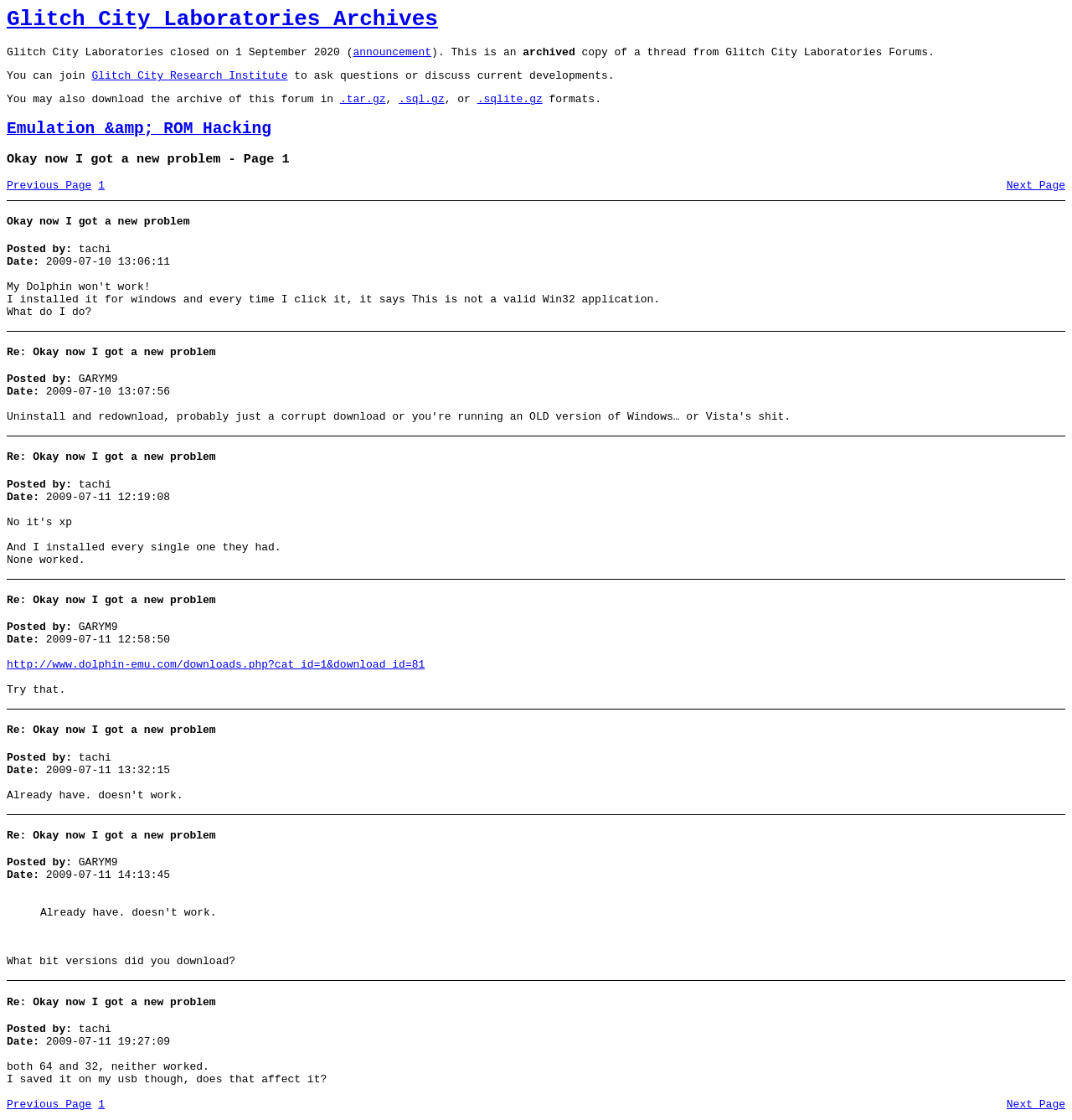Analyze the image and answer the question with as much detail as possible: 
What is the name of the forum that is archived?

The webpage is an archived copy of a thread from Glitch City Laboratories Forums, as stated in the text 'This is an archived copy of a thread from Glitch City Laboratories Forums.'